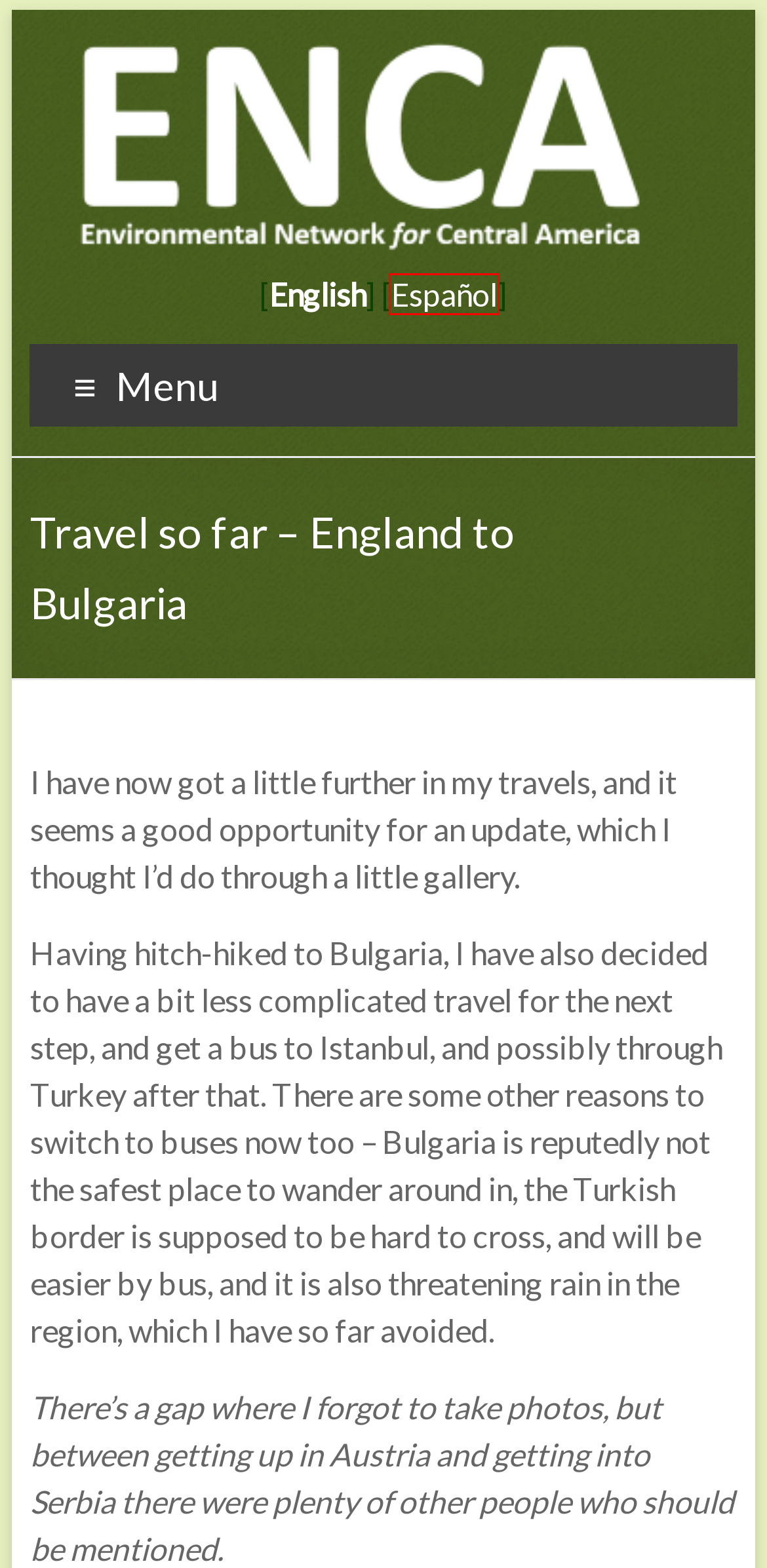You have a screenshot of a webpage with a red bounding box highlighting a UI element. Your task is to select the best webpage description that corresponds to the new webpage after clicking the element. Here are the descriptions:
A. Newsletter 88 - ENCA
B. Privacy Policy - ENCA
C. ENCA, Author at ENCA
D. Into Turkey - Part 1 - Istanbul: The city, the skyline and the slums - ENCA
E. Travel so far – England to Bulgaria - ENCA
F. Who are ENCA - ENCA
G. Newsletter 56: September 2012 - ENCA
H. Newsletter 86 - ENCA

E